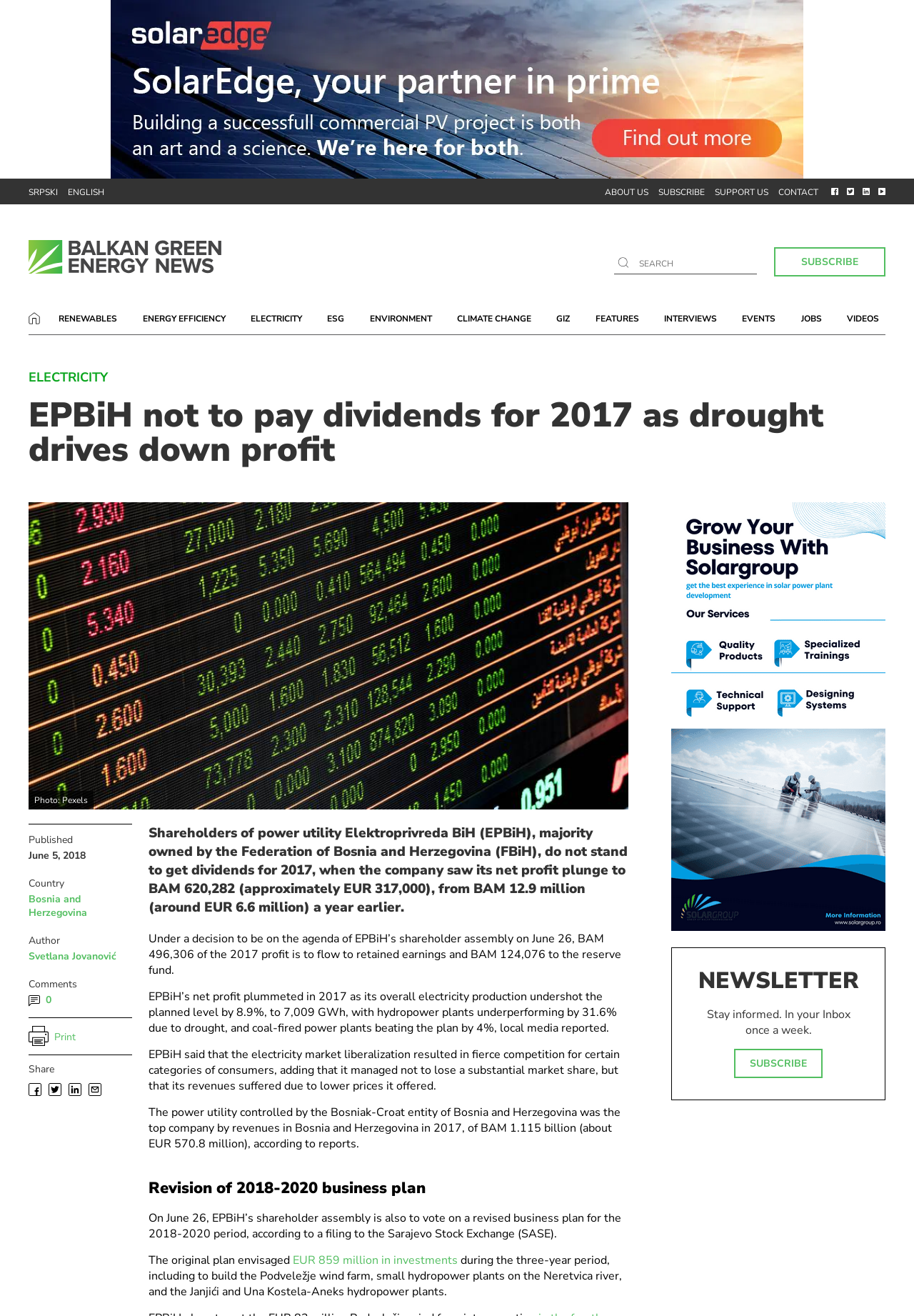Locate the bounding box coordinates of the area to click to fulfill this instruction: "Search". The bounding box should be presented as four float numbers between 0 and 1, in the order [left, top, right, bottom].

[0.699, 0.195, 0.824, 0.205]